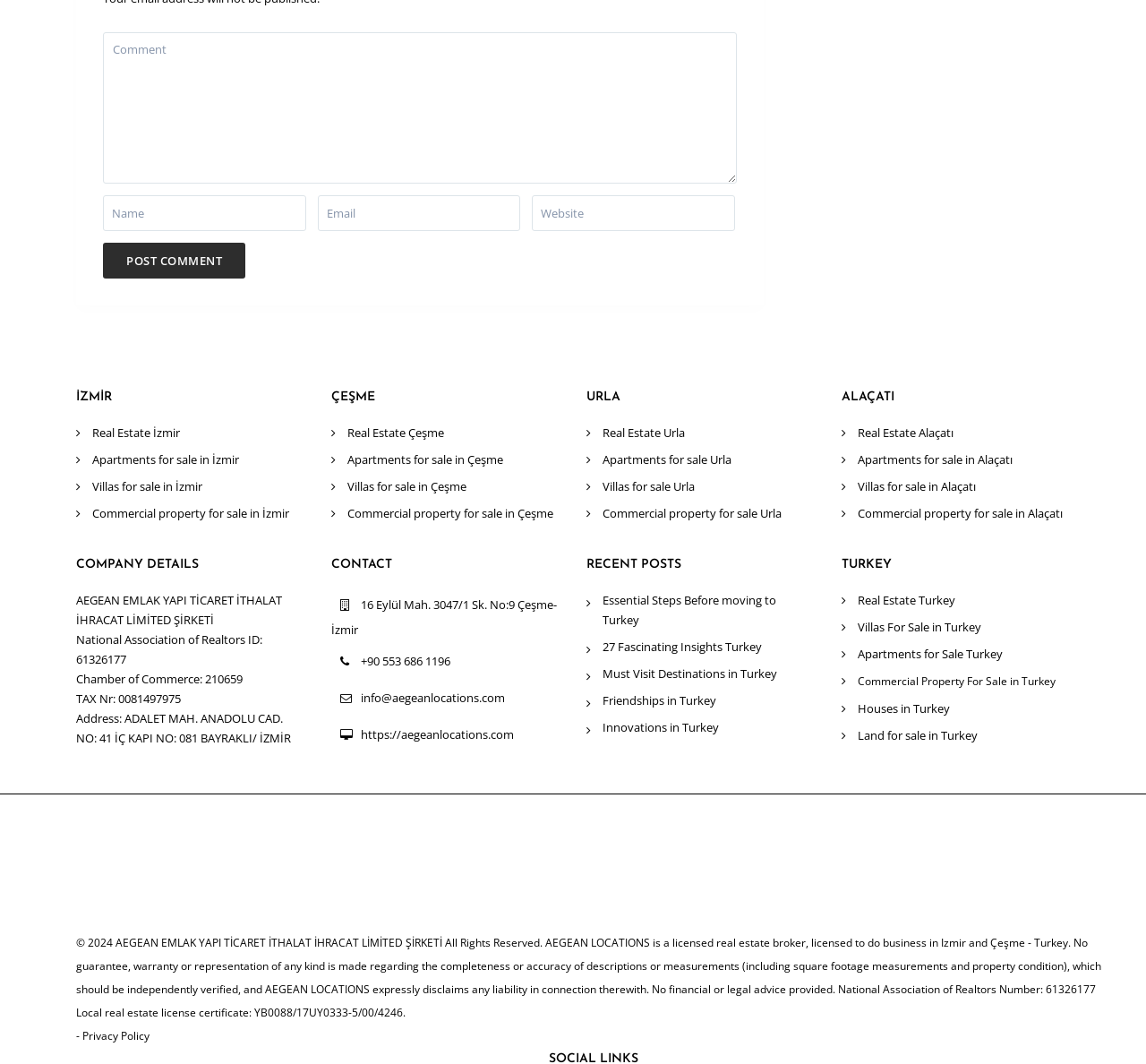What is the National Association of Realtors ID?
Based on the screenshot, provide a one-word or short-phrase response.

61326177